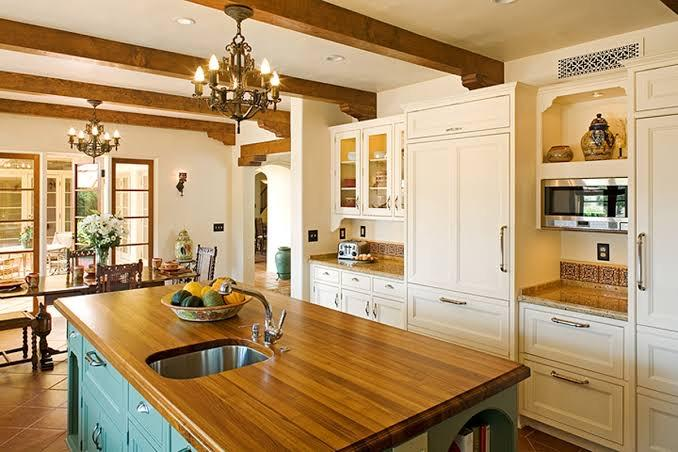Answer the question below using just one word or a short phrase: 
What is the purpose of the wooden island?

Meal preparation and entertaining